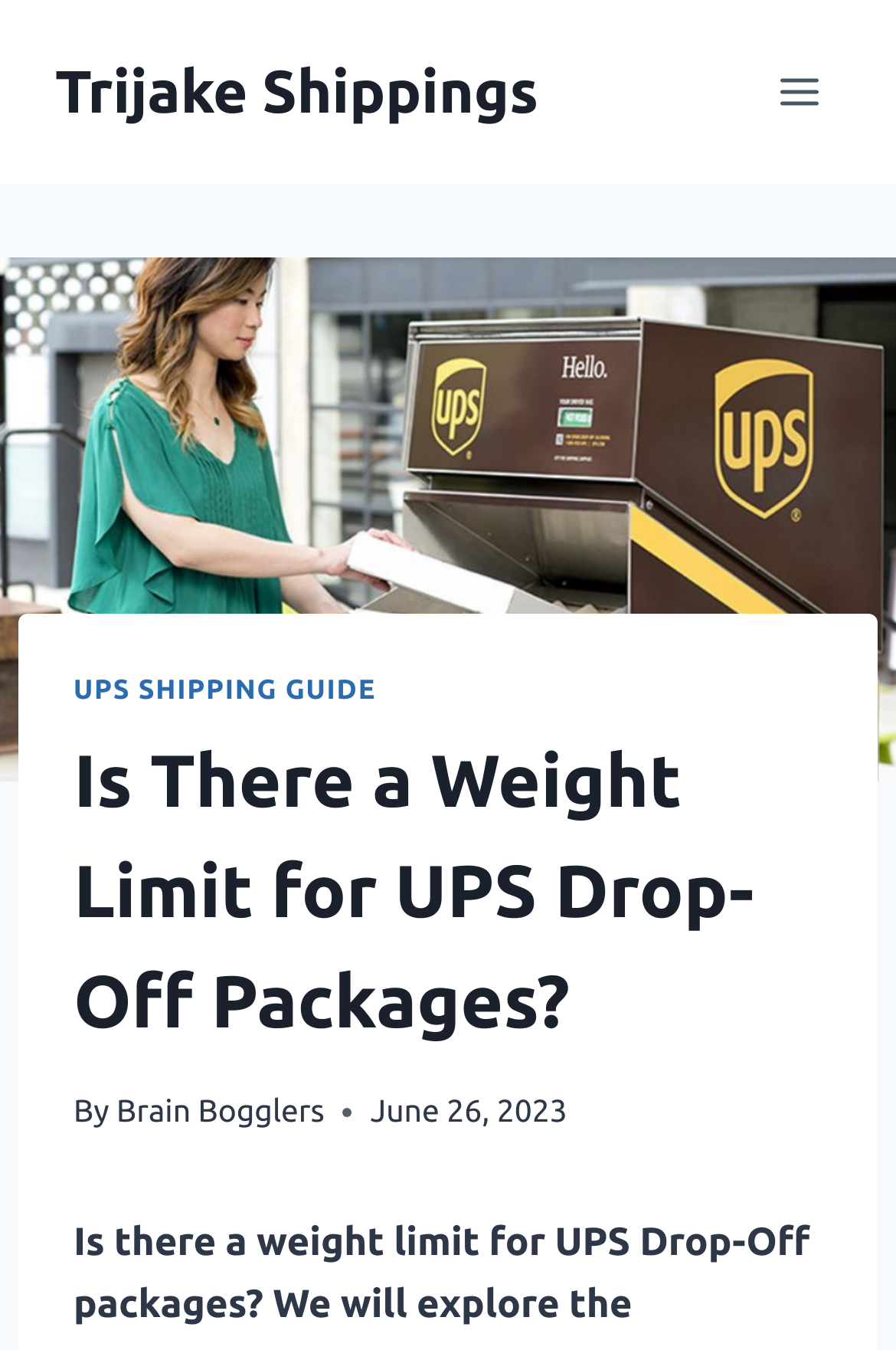Give a detailed account of the webpage's layout and content.

The webpage is about exploring the guidelines set by UPS, specifically focusing on the weight limit for UPS Drop-Off packages. At the top left of the page, there is a link to "Trijake Shippings". Next to it, on the top right, is a button to "Open menu", which is not expanded. 

When the menu is opened, a header section appears, containing a link to "UPS SHIPPING GUIDE" on the top left. Below it is a heading that repeats the title "Is There a Weight Limit for UPS Drop-Off Packages?". Further down, there is a text "By" followed by a link to "Brain Bogglers", indicating the author of the content. On the right side of the header section, there is a time stamp showing the date "June 26, 2023".